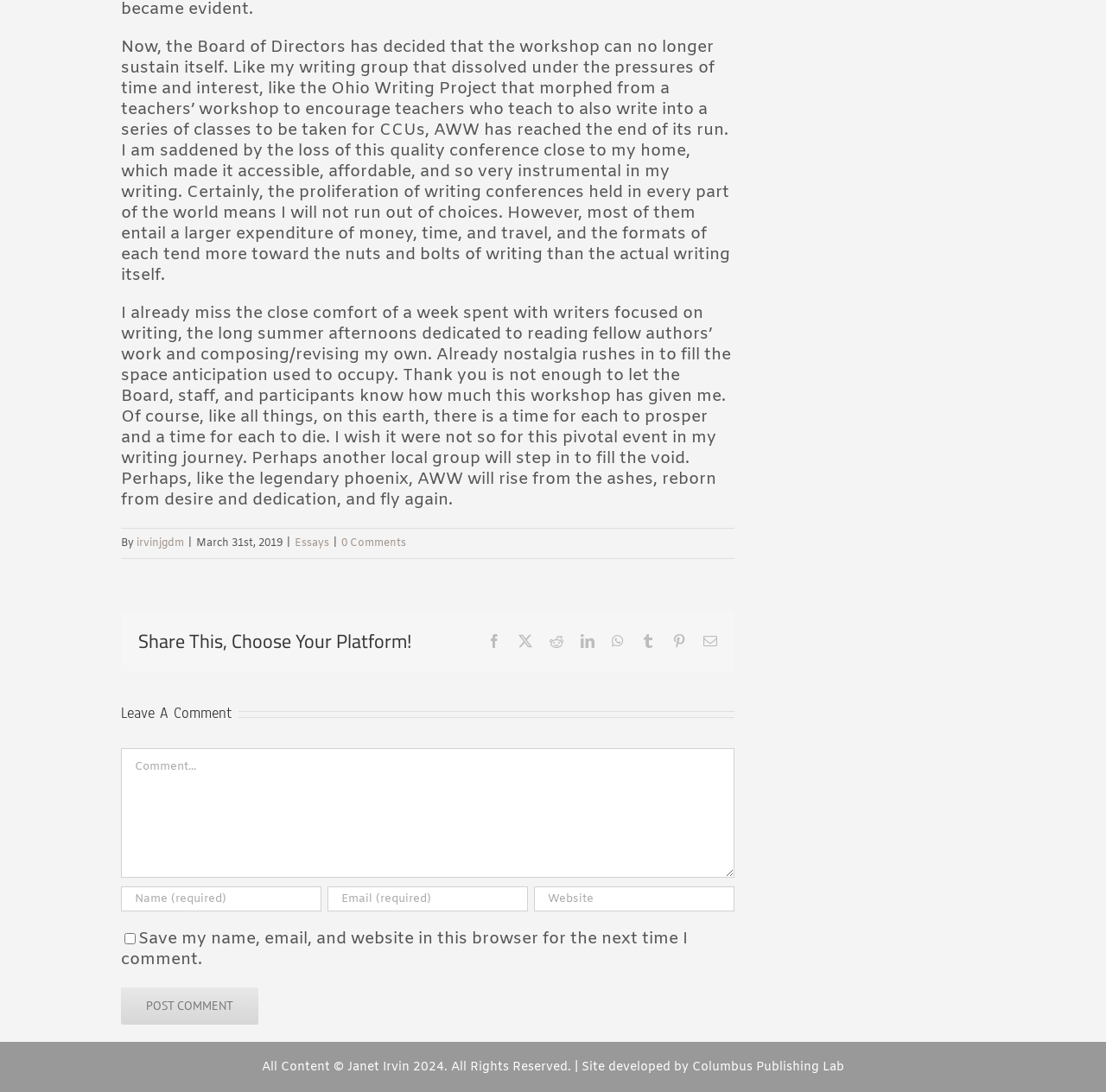Locate the bounding box of the UI element defined by this description: "parent_node: Comment name="comment" placeholder="Comment..."". The coordinates should be given as four float numbers between 0 and 1, formatted as [left, top, right, bottom].

[0.109, 0.685, 0.664, 0.804]